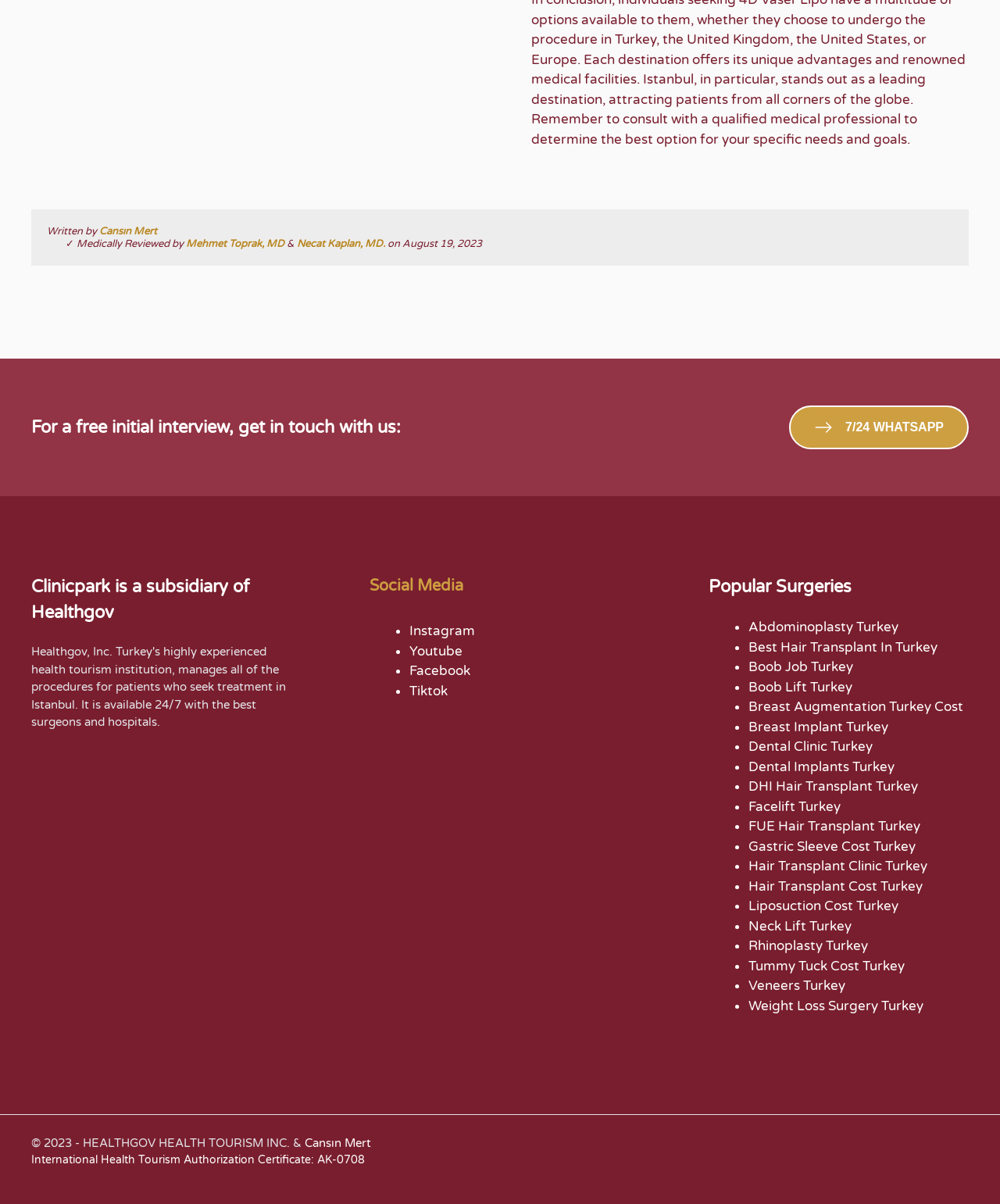Given the element description, predict the bounding box coordinates in the format (top-left x, top-left y, bottom-right x, bottom-right y), using floating point numbers between 0 and 1: Cansın Mert

[0.099, 0.187, 0.157, 0.197]